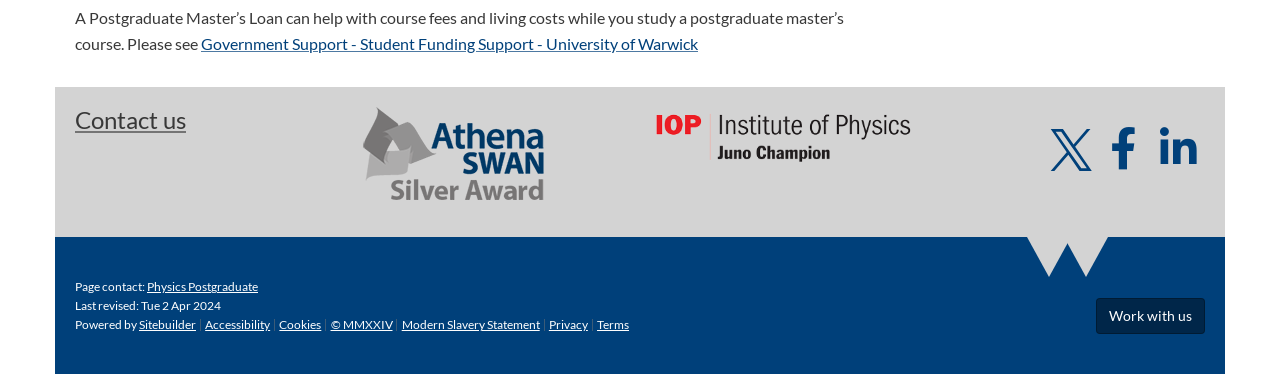What is the contact information for the Physics Postgraduate page?
Look at the image and respond with a one-word or short phrase answer.

Email